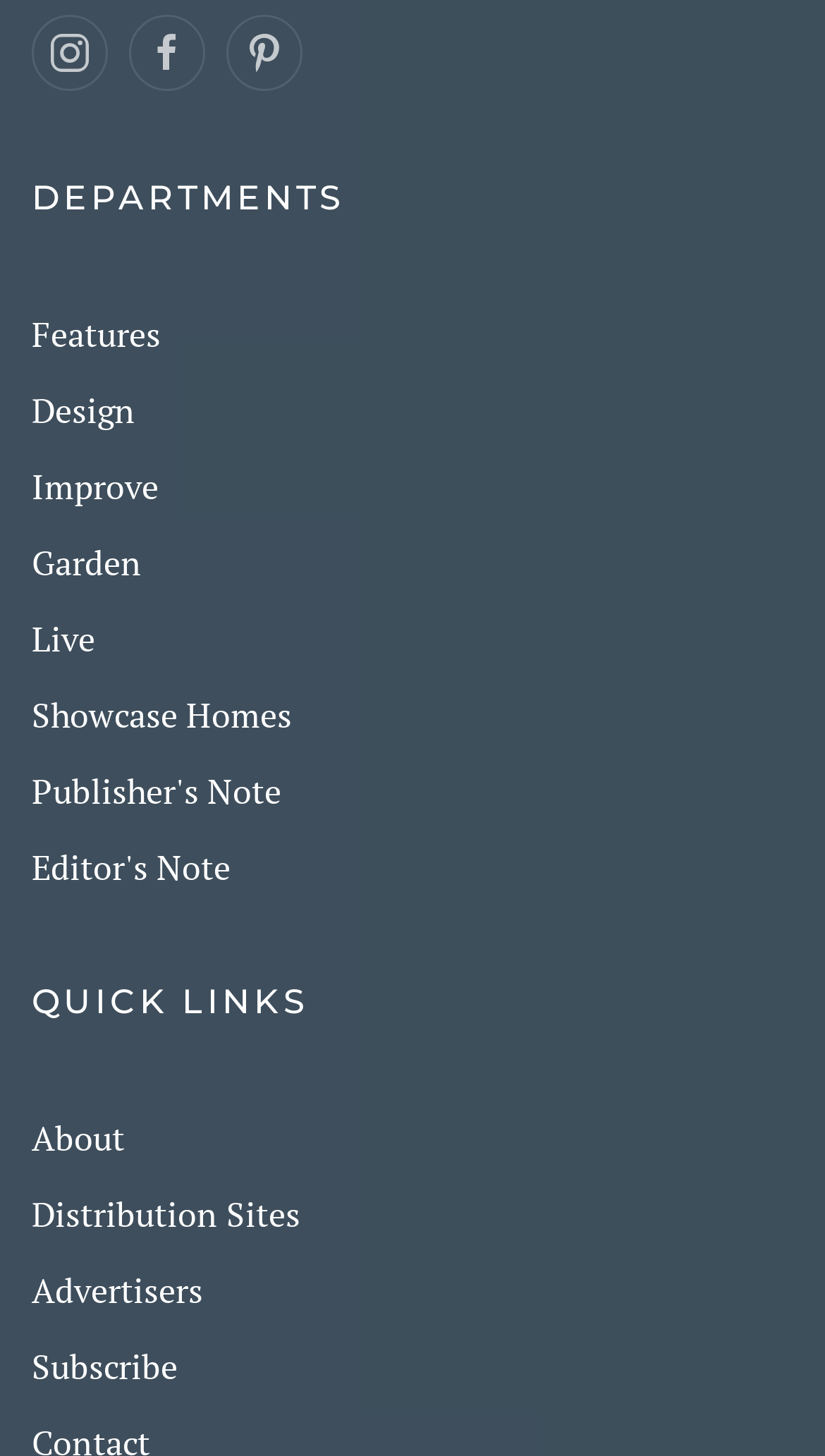Identify the bounding box coordinates of the region that should be clicked to execute the following instruction: "Subscribe to the newsletter".

[0.038, 0.923, 0.215, 0.955]